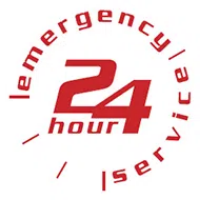Describe in detail everything you see in the image.

The image features a bold and dynamic logo emphasizing "24 hour emergency service." The numerical "24" is prominently displayed in a large, striking font in the center, underscored by the words "hour" and "emergency services" arranged in an arc around it. The color scheme primarily consists of vibrant red, signifying urgency and reliability, which aligns with the services offered by Baldwin Locksmith Store. This store is committed to providing round-the-clock assistance, ensuring customers can rely on their expertise at any time, day or night, for all locksmith needs.